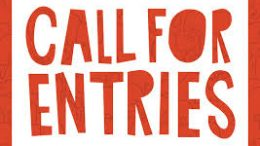Provide a thorough and detailed caption for the image.

The image prominently features the phrase "CALL FOR ENTRIES" in bold, vibrant red letters, set against a clean, white background. The playful typography emphasizes the word "CALL" with varying letter heights and styles, creating an engaging visual that invites participation. This graphic likely serves as an announcement or invitation for submissions to a specific event or project, encouraging artists, creators, or participants to share their work. The overall design is eye-catching and designed to grab attention, effectively communicating a sense of excitement and opportunity.